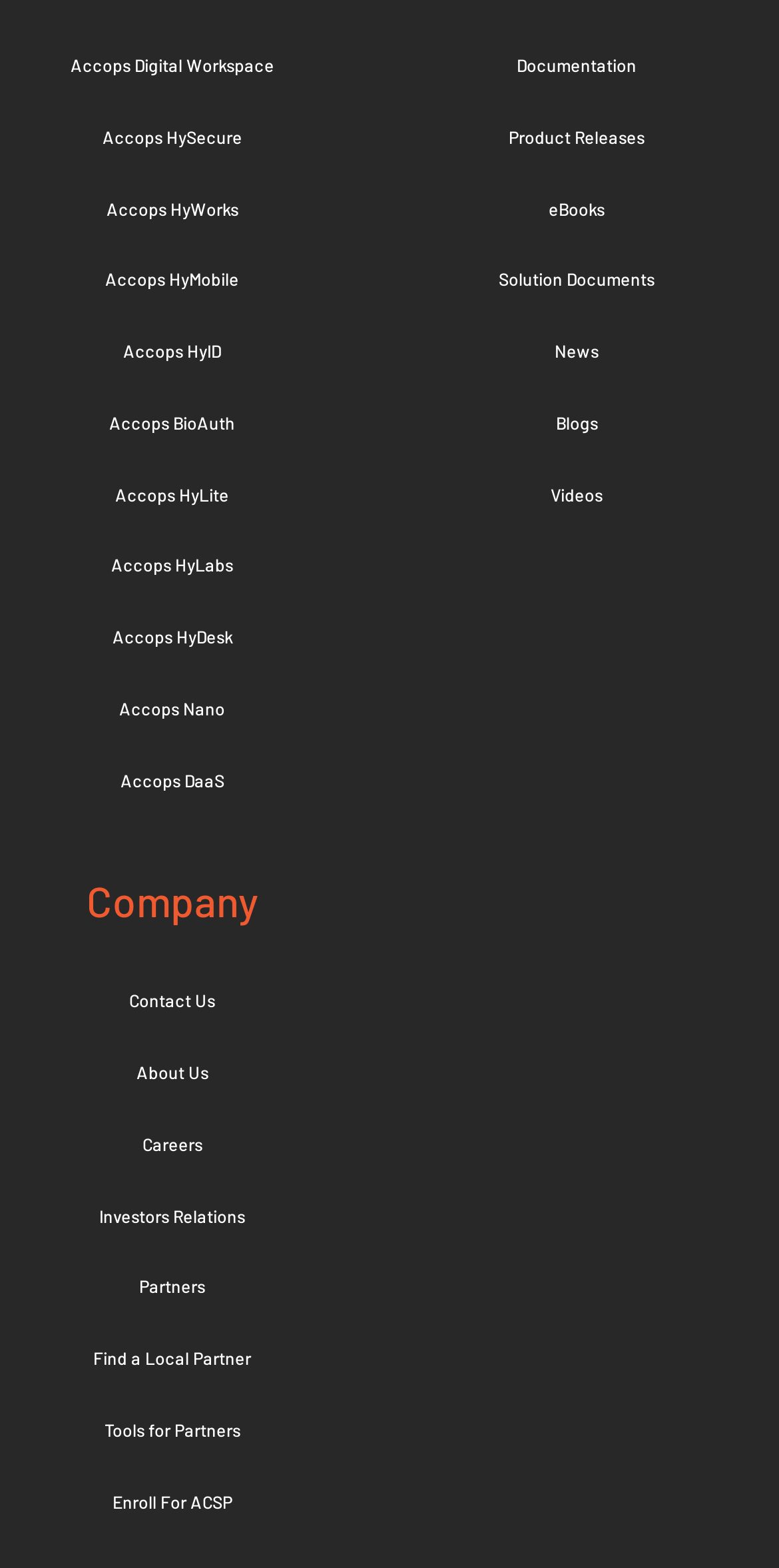Pinpoint the bounding box coordinates of the element that must be clicked to accomplish the following instruction: "Read Documentation". The coordinates should be in the format of four float numbers between 0 and 1, i.e., [left, top, right, bottom].

[0.663, 0.034, 0.817, 0.048]